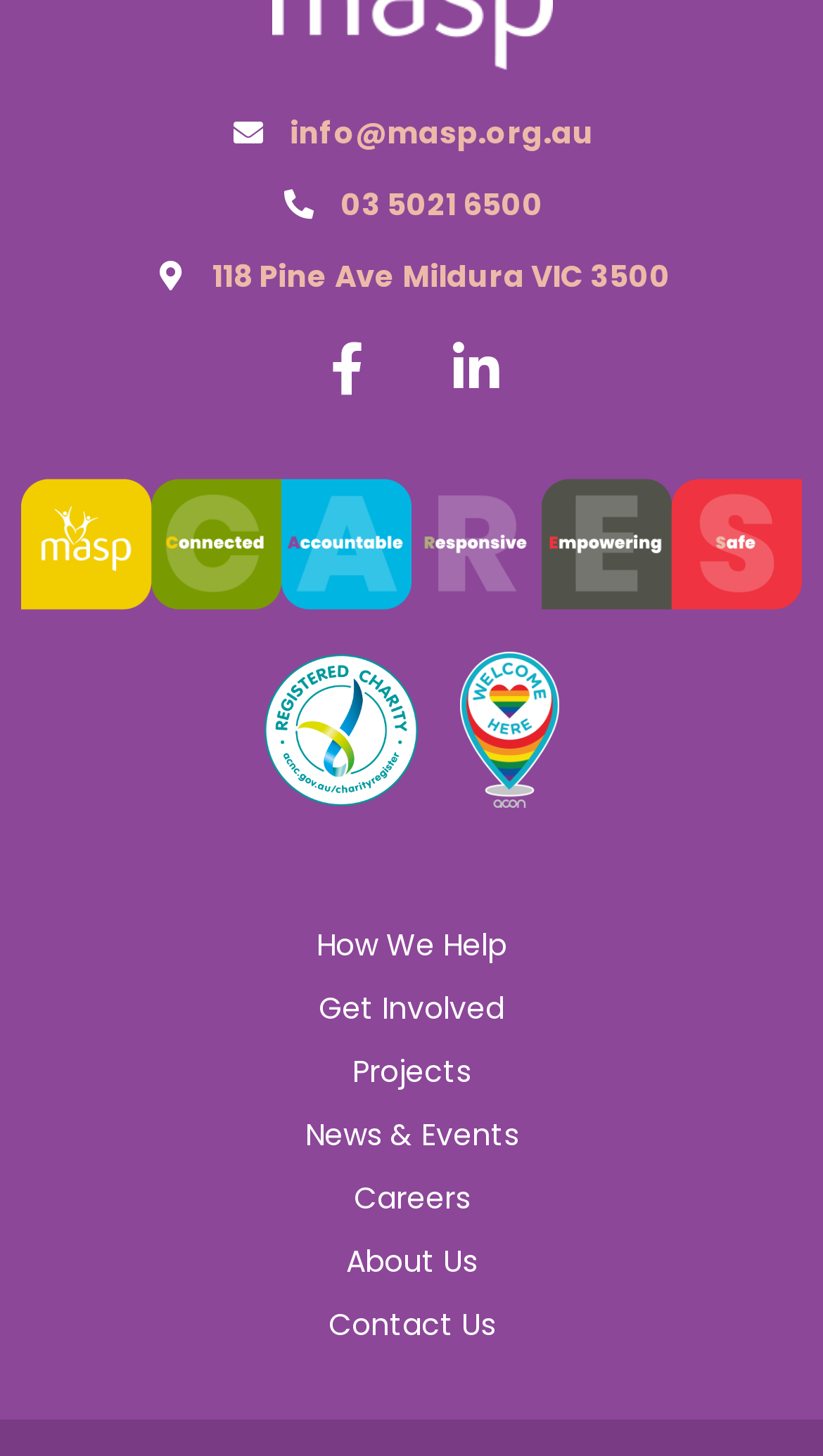Please specify the bounding box coordinates of the clickable section necessary to execute the following command: "Call the organization".

[0.026, 0.126, 0.974, 0.156]